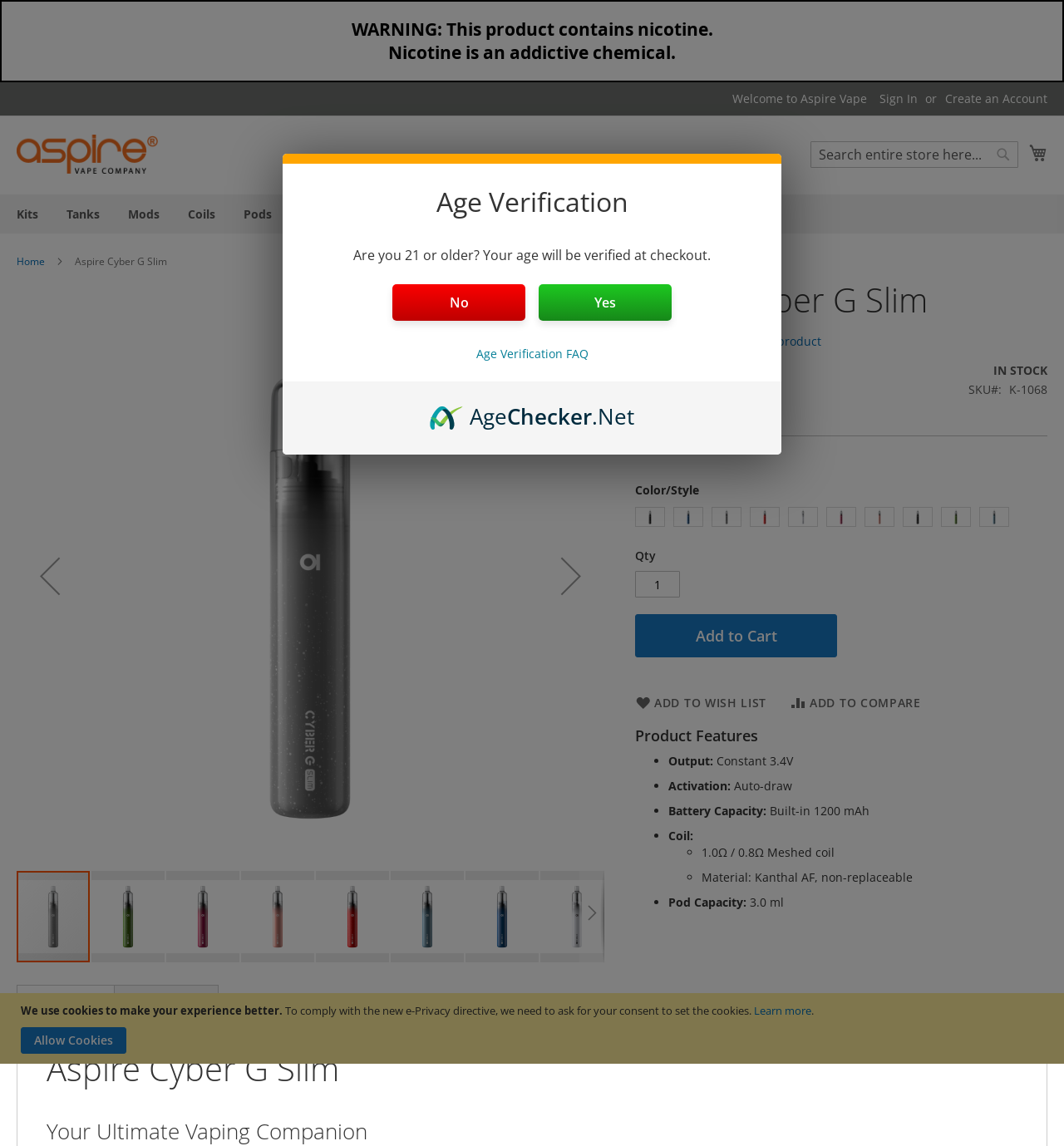Please locate the bounding box coordinates of the element's region that needs to be clicked to follow the instruction: "Select product color". The bounding box coordinates should be provided as four float numbers between 0 and 1, i.e., [left, top, right, bottom].

[0.597, 0.442, 0.984, 0.463]